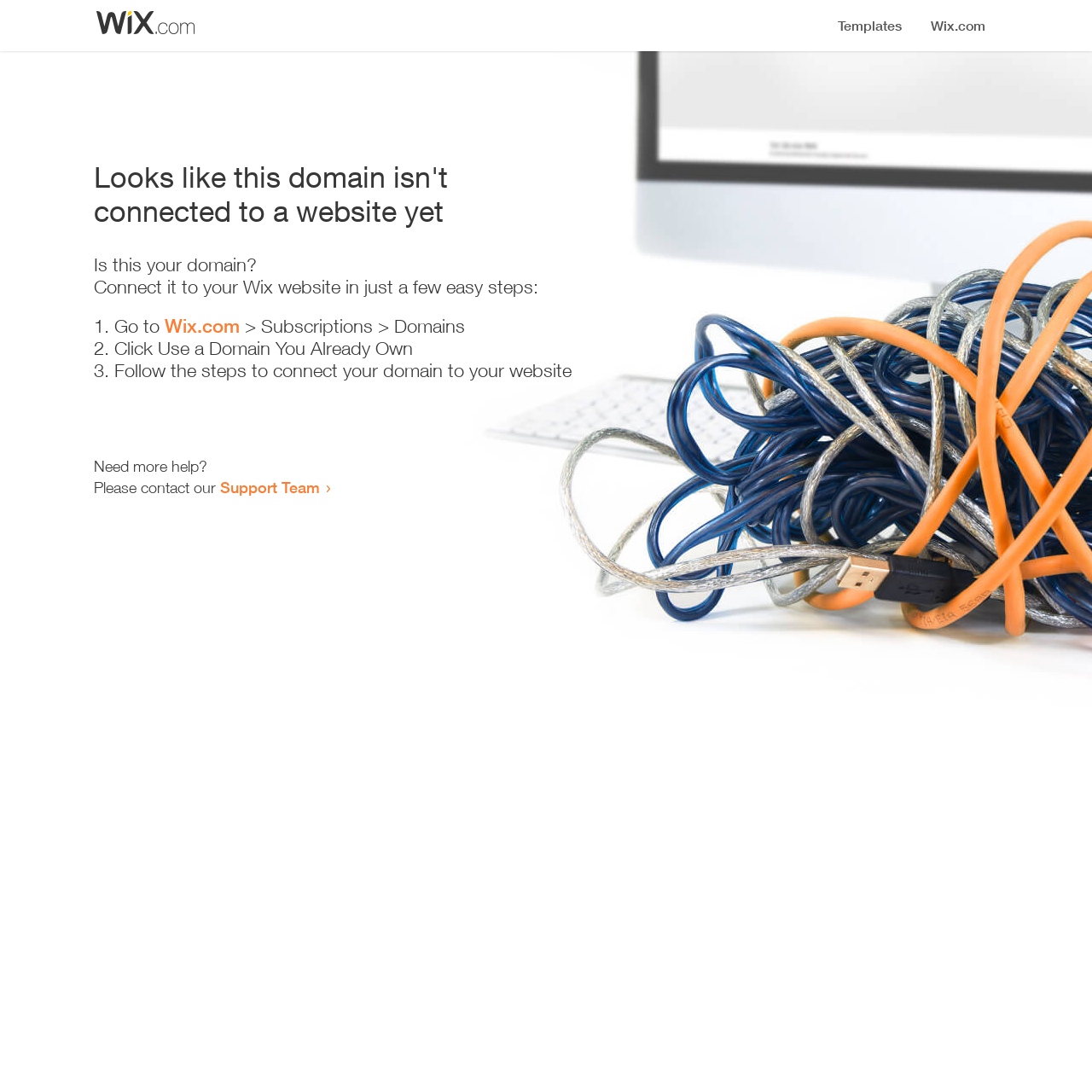Refer to the image and provide a thorough answer to this question:
Where can I get more help?

The webpage provides a link to the 'Support Team' for users who need more help, indicating that this is the resource for additional assistance.